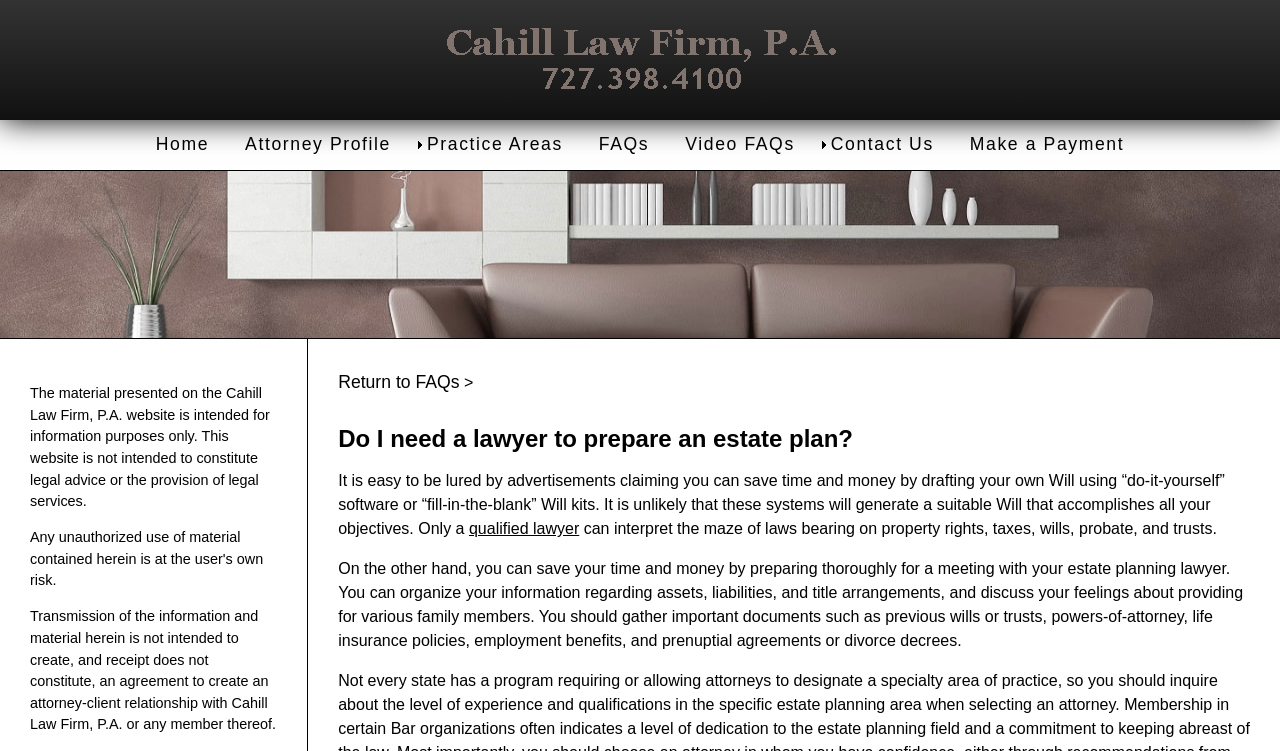Identify the bounding box for the UI element specified in this description: "FAQs". The coordinates must be four float numbers between 0 and 1, formatted as [left, top, right, bottom].

[0.454, 0.16, 0.521, 0.226]